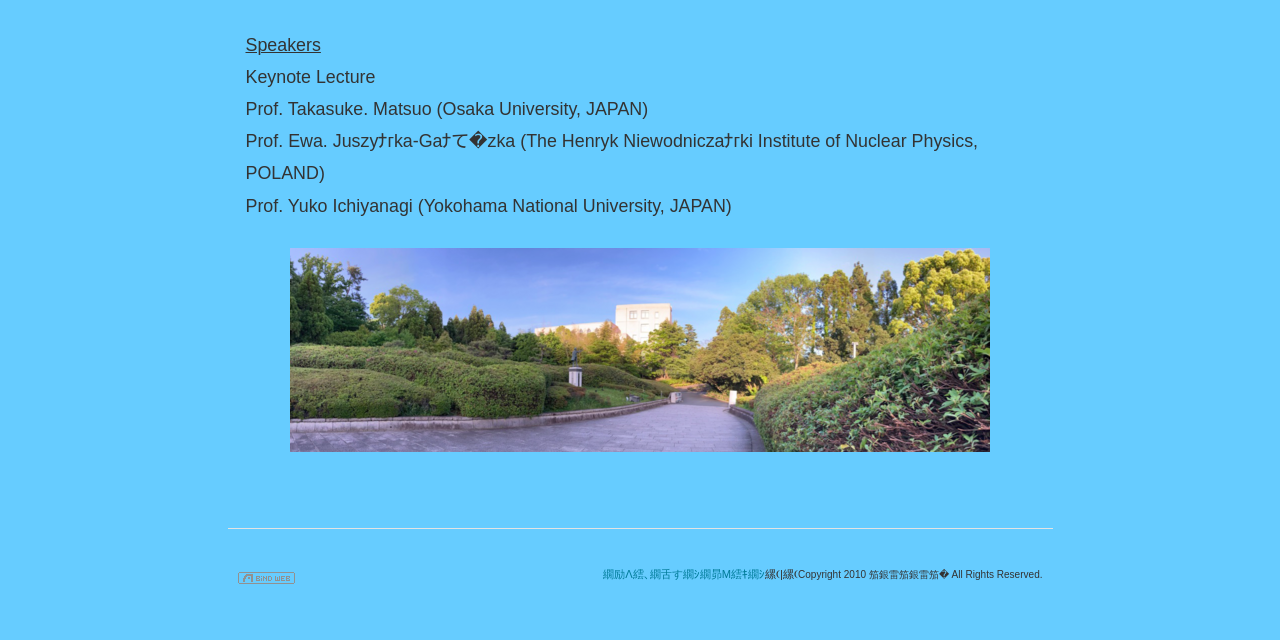Determine the bounding box coordinates for the UI element with the following description: "WordPress". The coordinates should be four float numbers between 0 and 1, represented as [left, top, right, bottom].

None